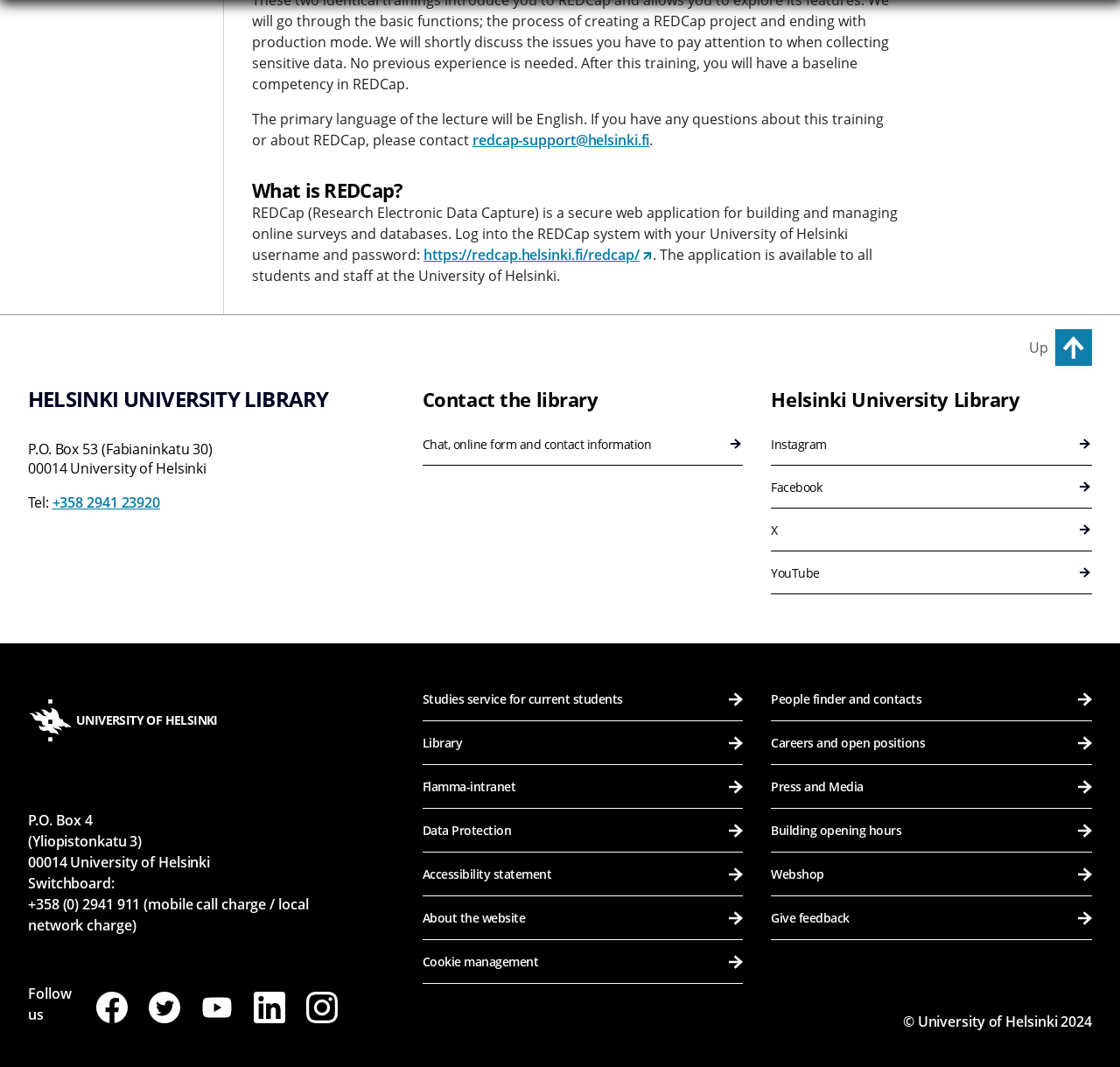What is the copyright year of the University of Helsinki website?
Please provide a comprehensive answer based on the information in the image.

The copyright year of the University of Helsinki website is mentioned at the bottom of the webpage, specifically in the text '© University of Helsinki 2024'.